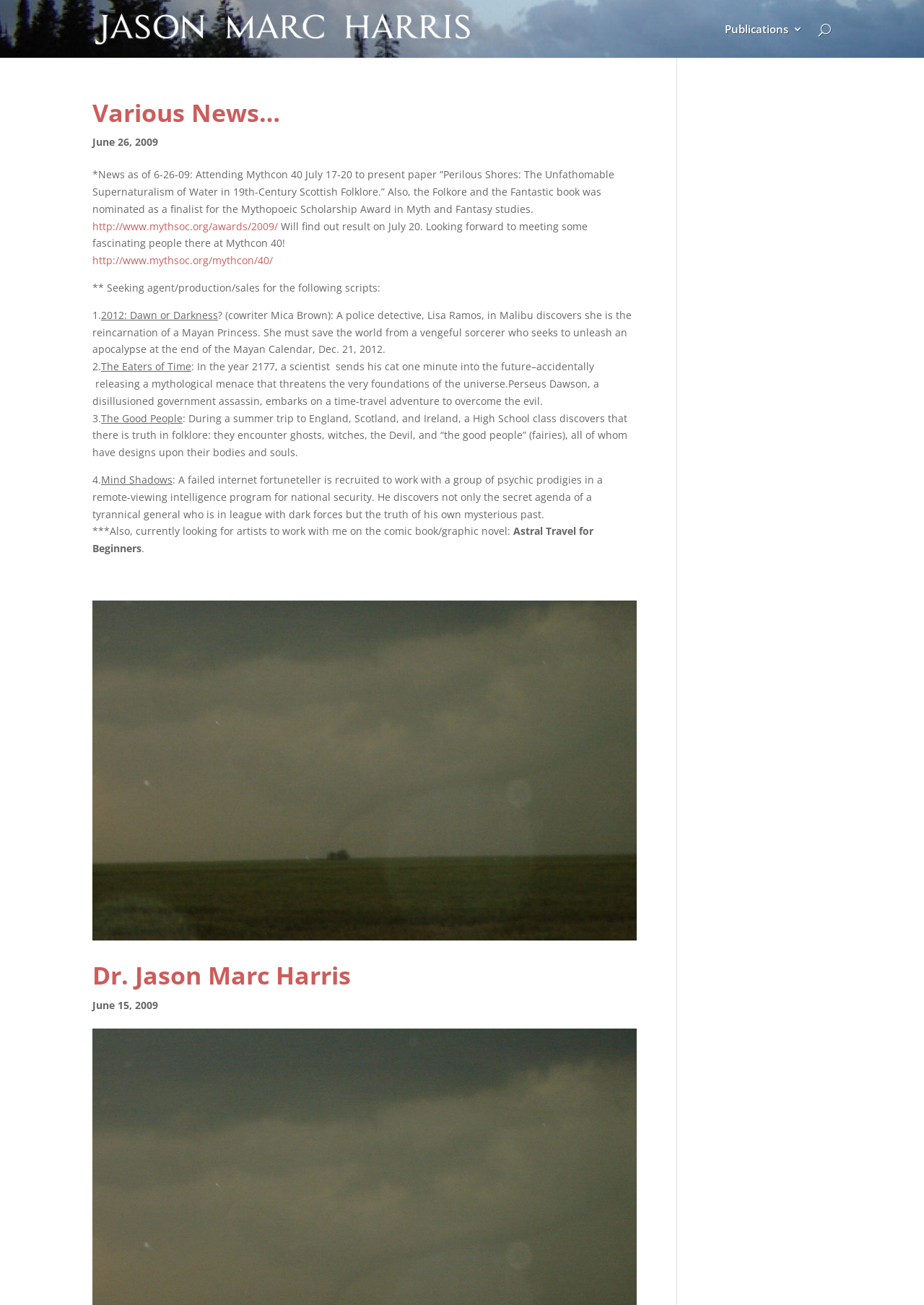Detail the webpage's structure and highlights in your description.

The webpage appears to be a personal website or blog of Jason Marc Harris, with a focus on his publications, projects, and achievements. At the top, there is a link to "Jason Marc Harris" with an accompanying image, which suggests a profile or homepage. 

To the right of this, there is a search bar, and below it, an article section takes up most of the page. This section is headed by "Various News…" and contains several updates and announcements. The first update is dated June 26, 2009, and discusses Jason's attendance at Mythcon 40, where he will present a paper. There are also links to the Mythopoeic Scholarship Award and Mythcon 40 websites.

Below this, there are several paragraphs describing Jason's scripts, including "2012: Dawn or Darkness", "The Eaters of Time", "The Good People", and "Mind Shadows". Each script has a brief summary and is numbered in a list.

Further down, there is a call for artists to collaborate on a comic book or graphic novel, specifically for "Astral Travel for Beginners". 

At the bottom of the page, there is a section dedicated to Dr. Jason Marc Harris, with a link and an image. This section is headed by "Dr. Jason Marc Harris" and contains another link to his profile. The page ends with a date, June 15, 2009.